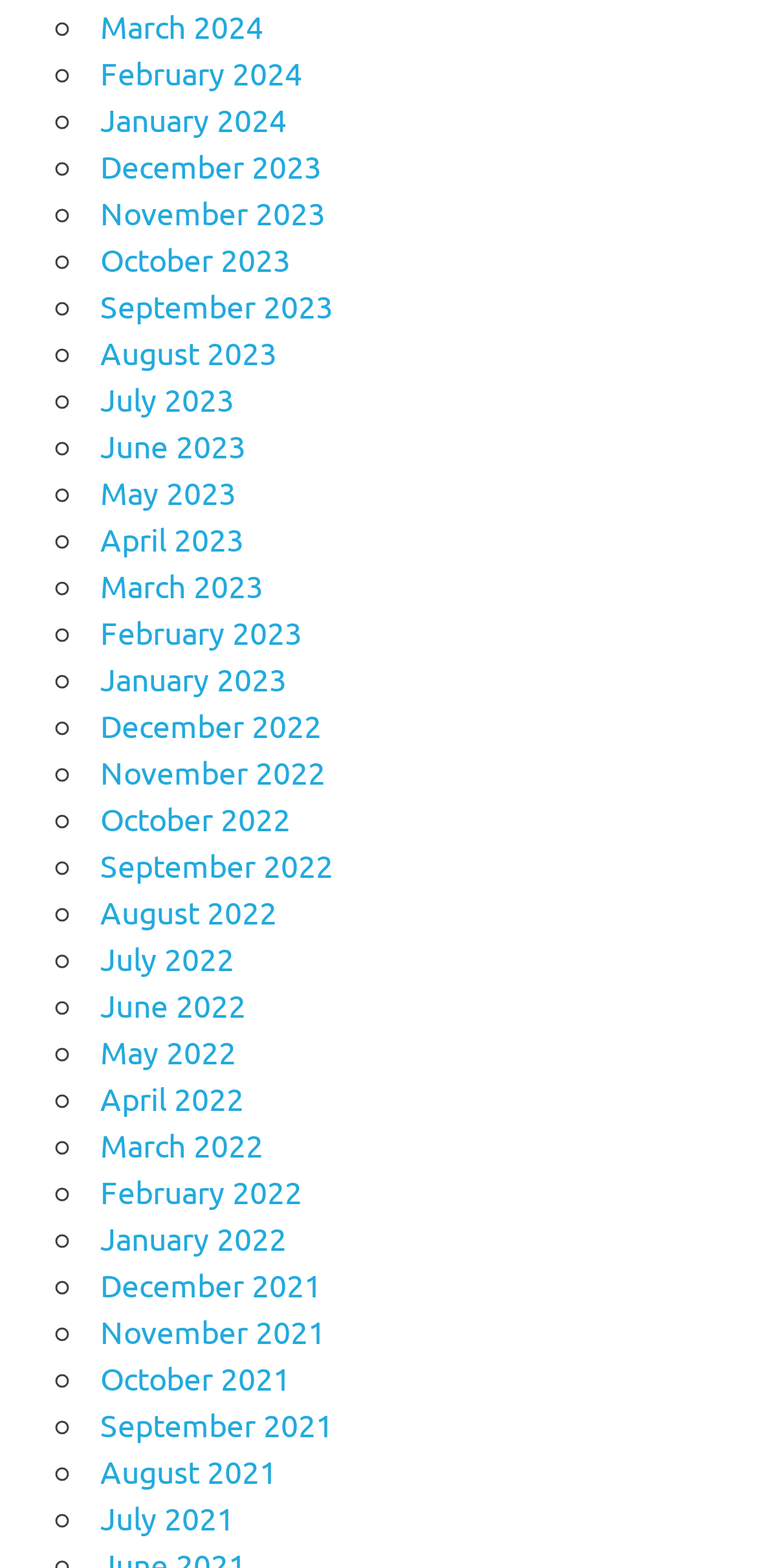Identify the bounding box coordinates of the region that should be clicked to execute the following instruction: "View December 2022".

[0.133, 0.45, 0.425, 0.475]